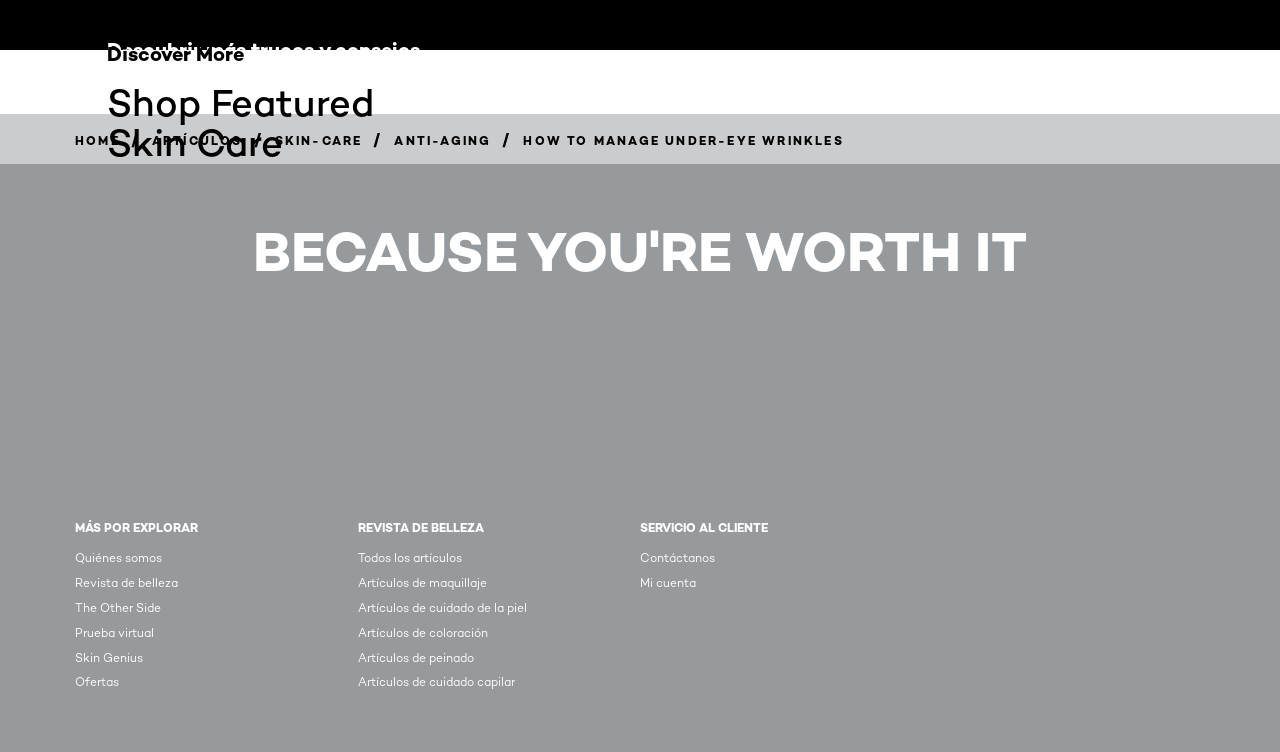Provide a brief response in the form of a single word or phrase:
What is the name of the section that contains links to other articles?

Descubrir más trucos y consejos